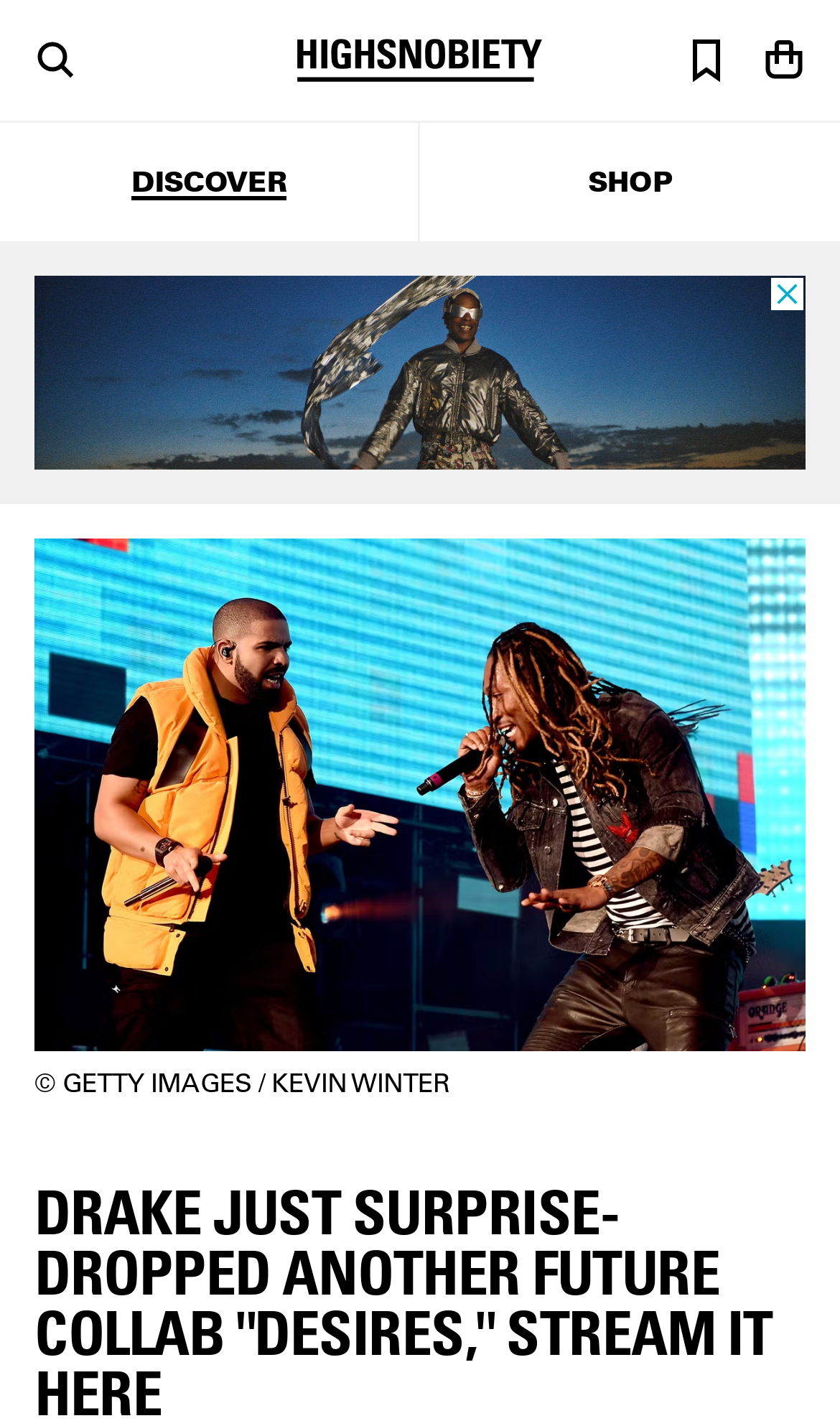What is the name of the song by Drake and Future?
Examine the image and give a concise answer in one word or a short phrase.

Desires